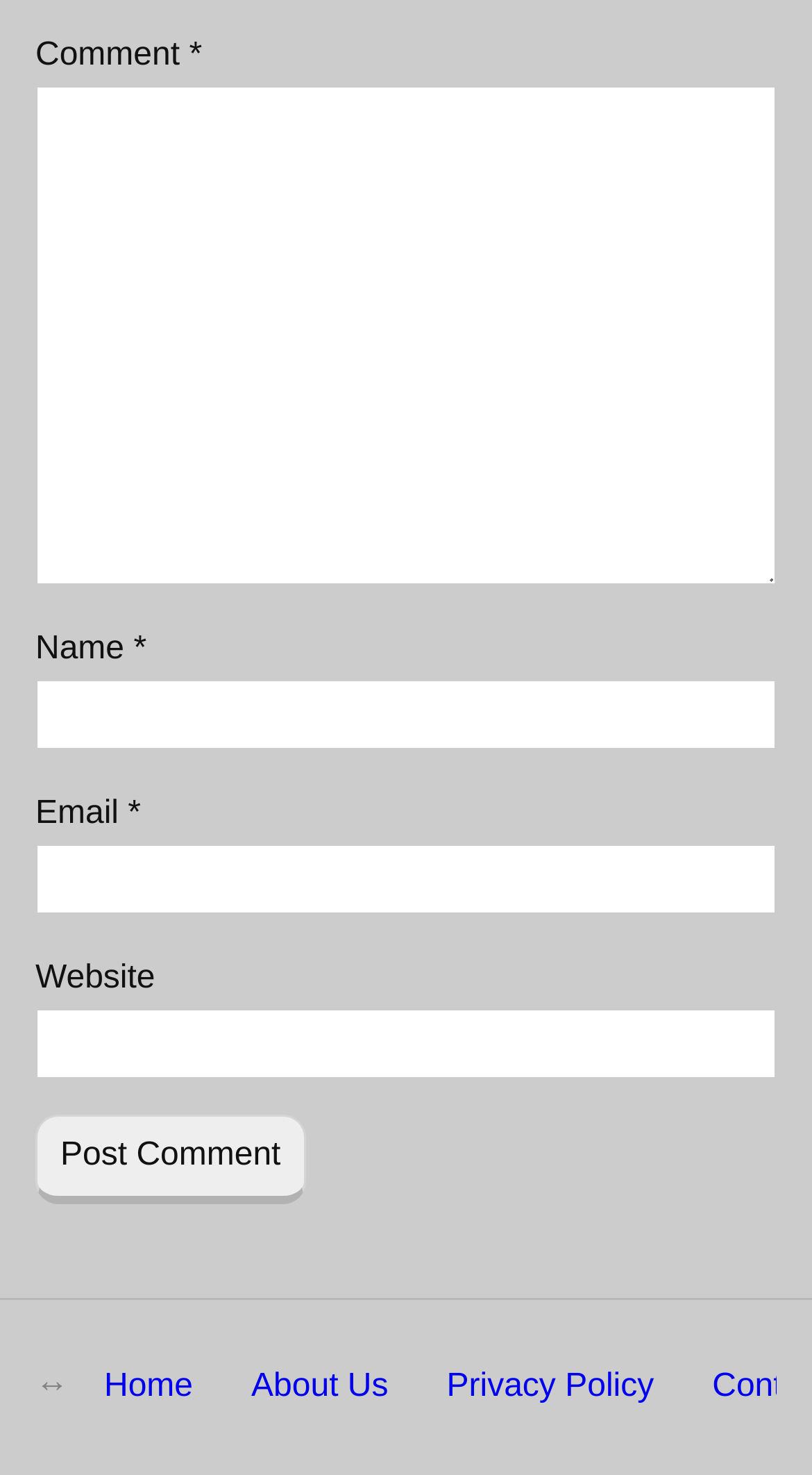Find the bounding box coordinates for the area that must be clicked to perform this action: "Enter a comment".

[0.044, 0.058, 0.956, 0.397]